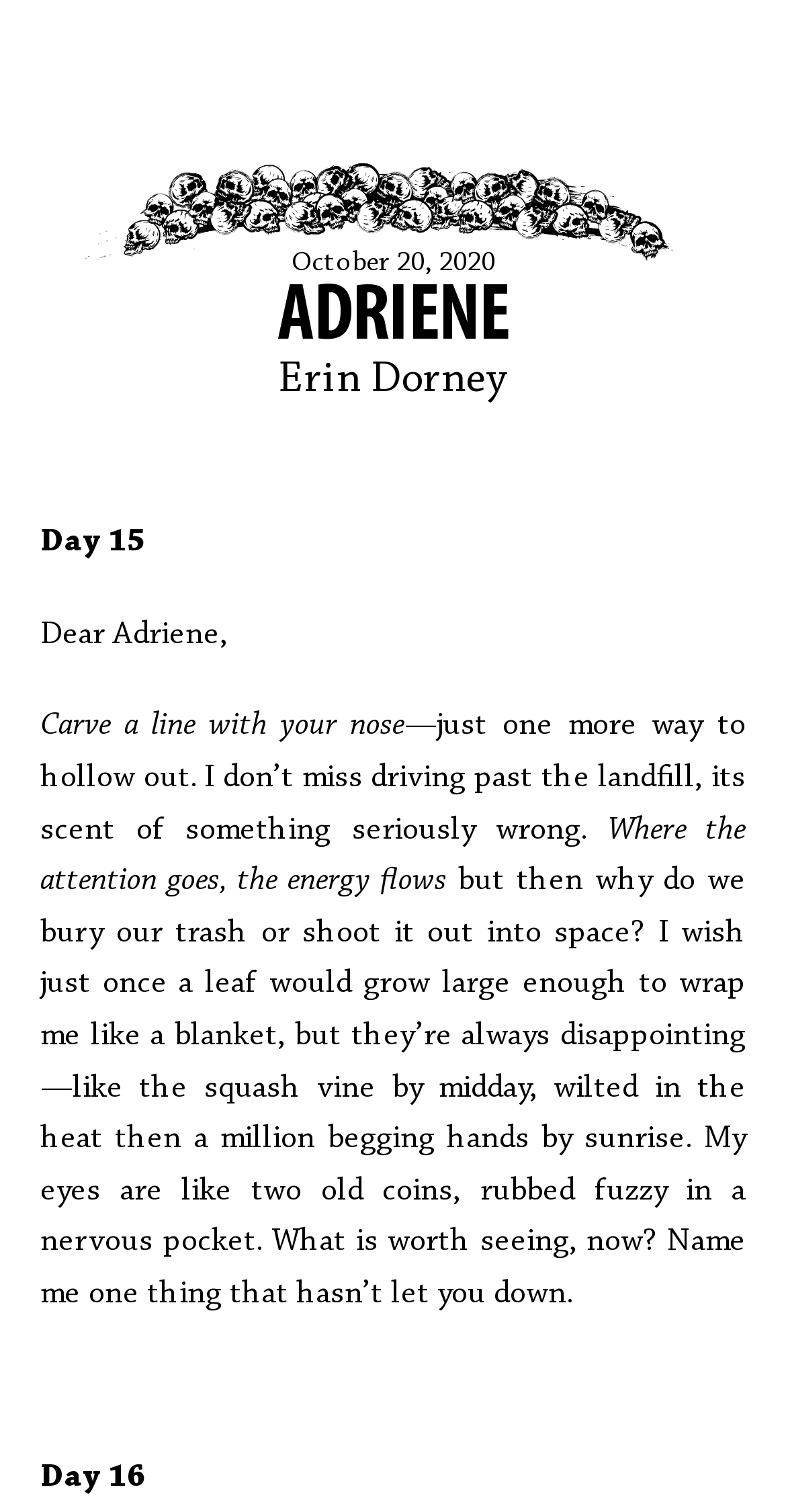Please provide a one-word or short phrase answer to the question:
What is the date of the first entry?

October 20, 2020